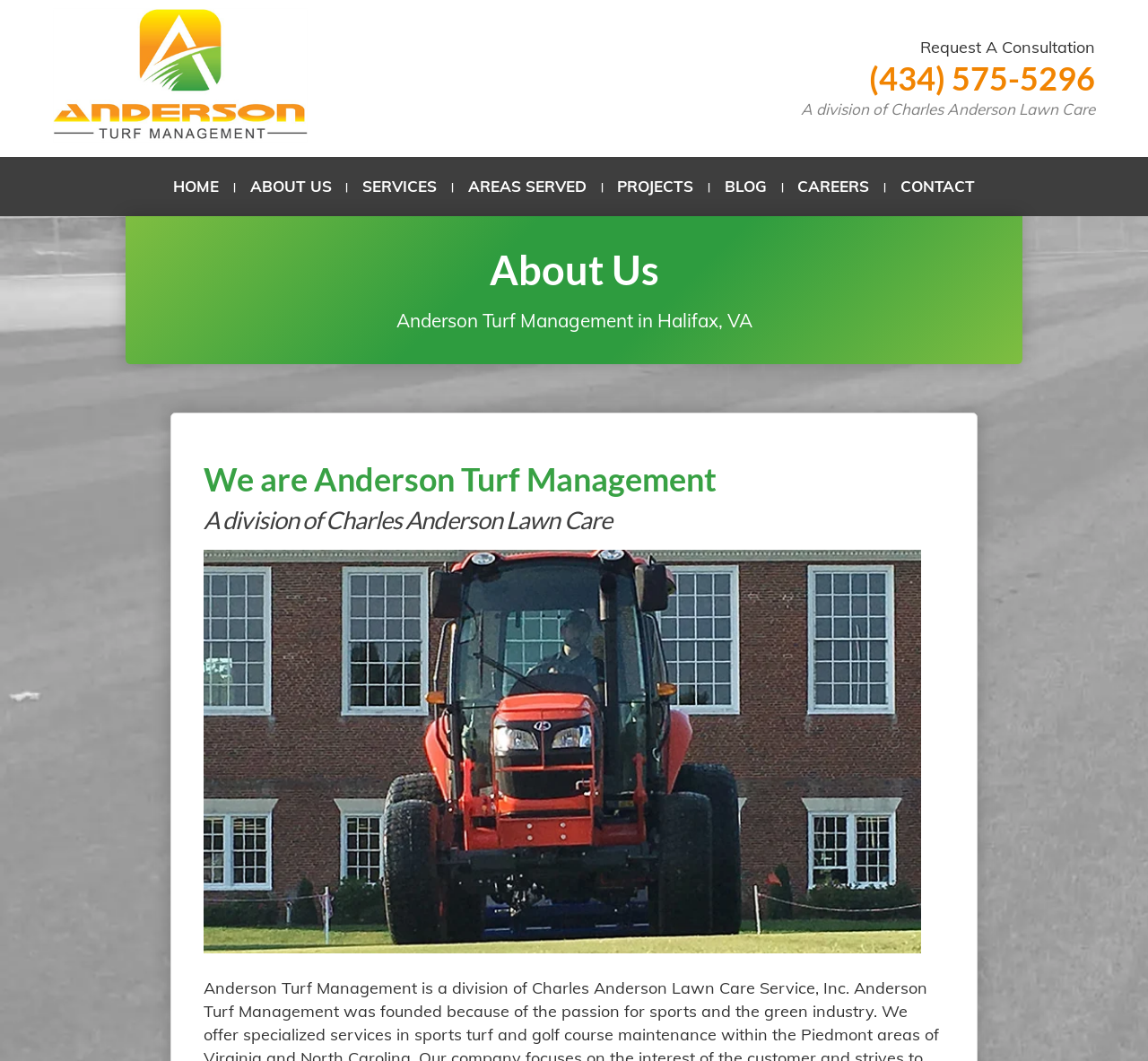What is the parent company?
Using the visual information from the image, give a one-word or short-phrase answer.

Charles Anderson Lawn Care